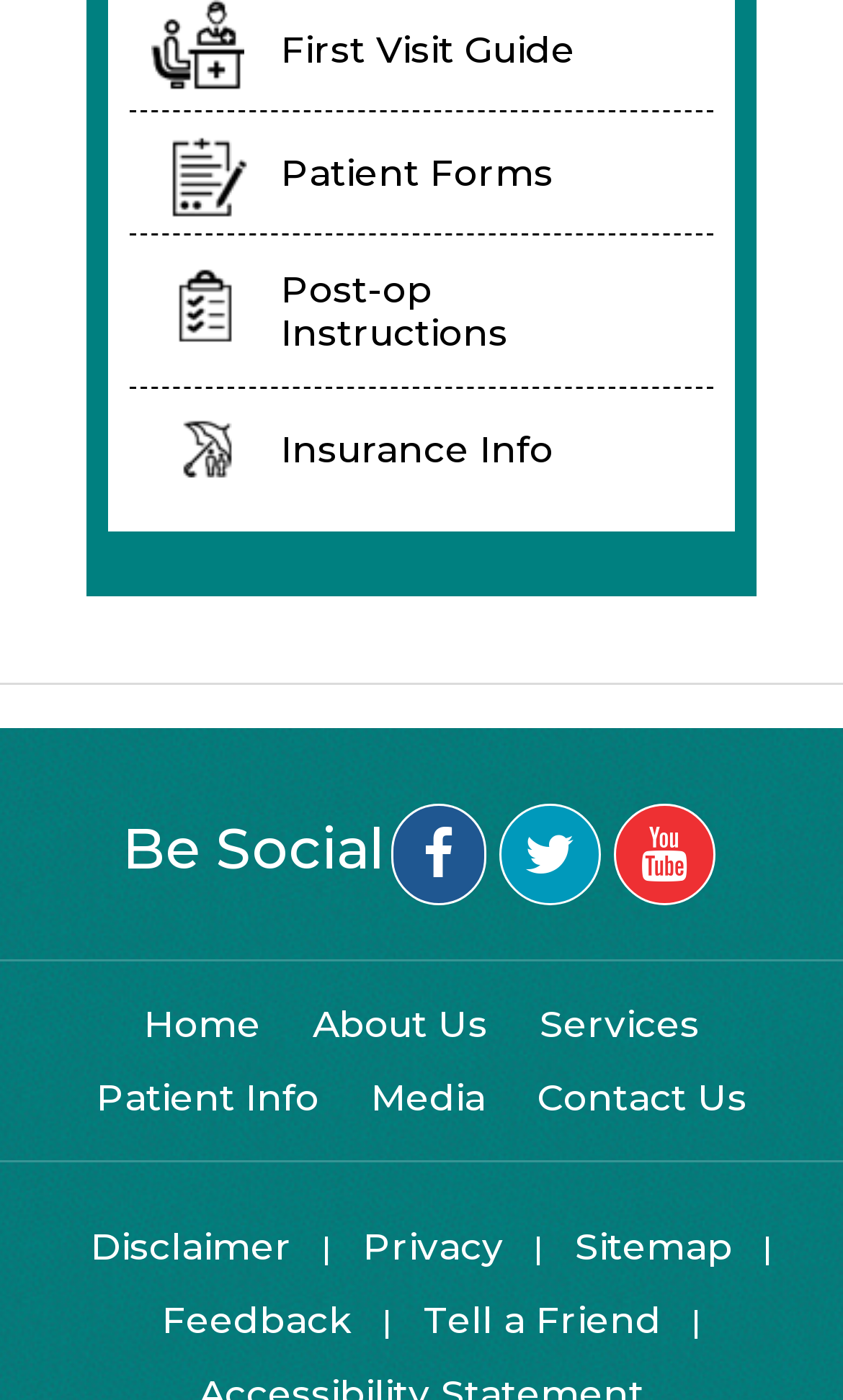Determine the coordinates of the bounding box that should be clicked to complete the instruction: "Contact us". The coordinates should be represented by four float numbers between 0 and 1: [left, top, right, bottom].

[0.612, 0.757, 0.912, 0.81]